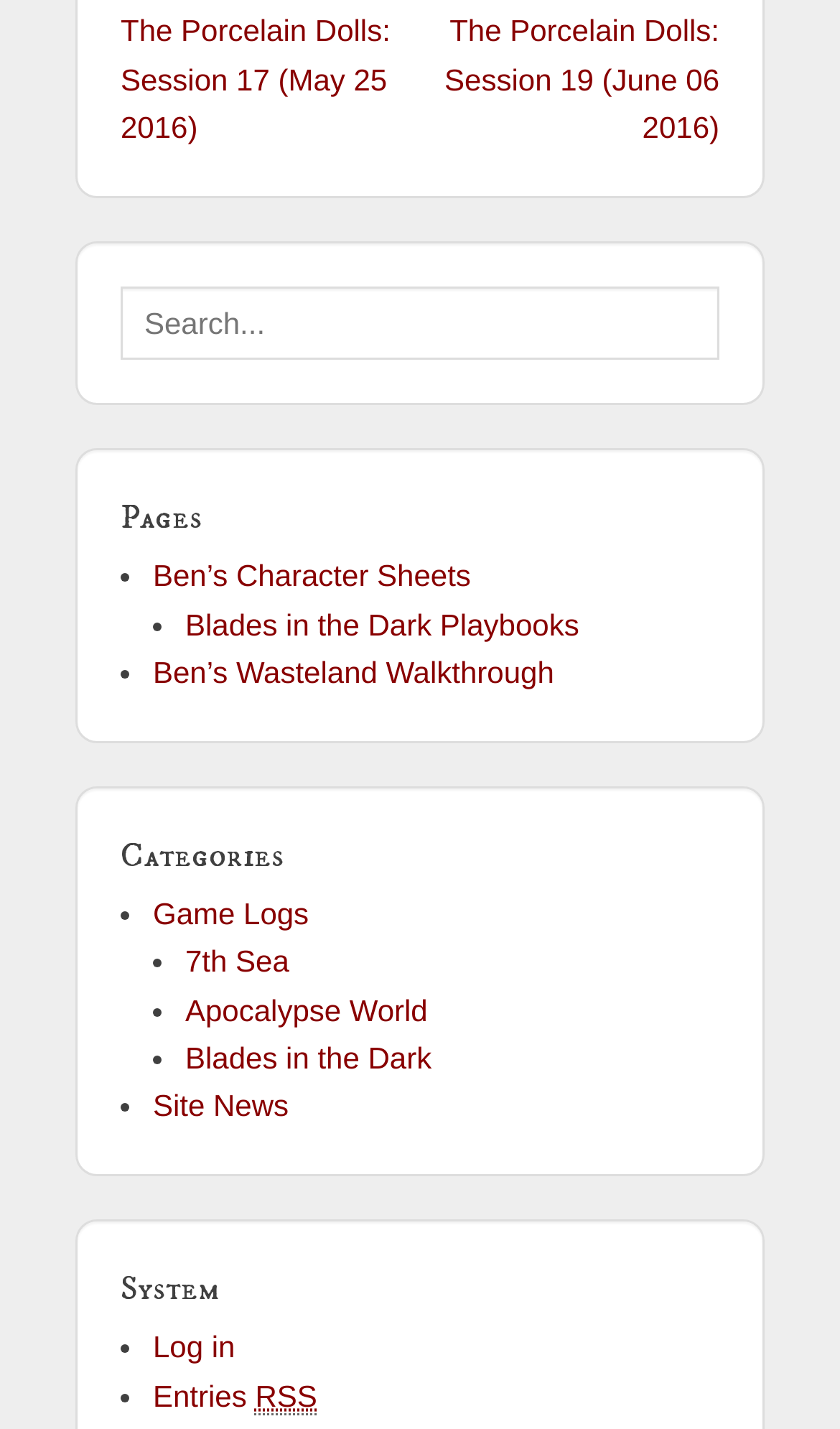What is the last link under the 'System' heading? Please answer the question using a single word or phrase based on the image.

Entries RSS